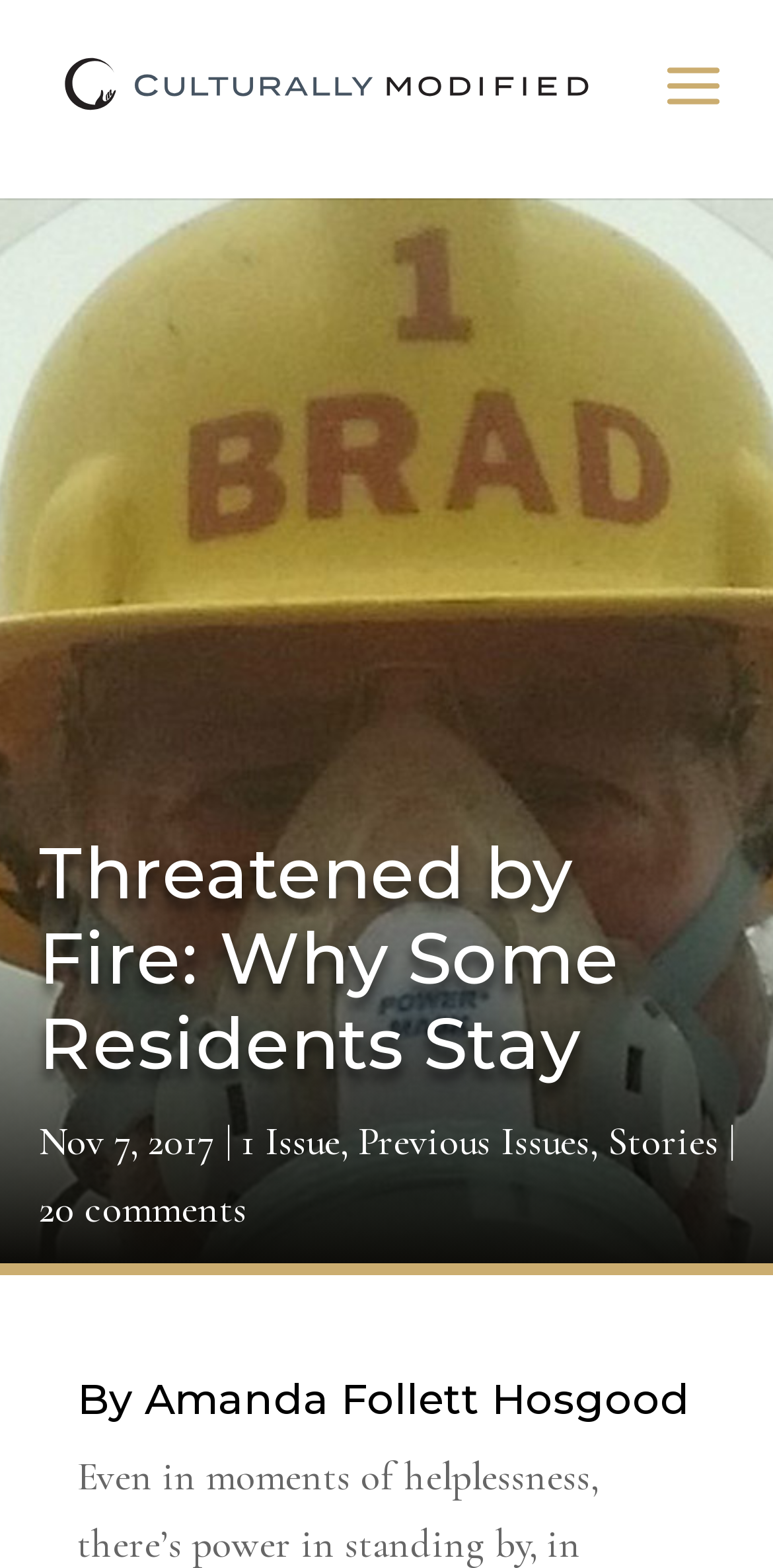Refer to the image and provide a thorough answer to this question:
Is there a search bar on the webpage?

I found the search bar by looking at the search element located at [0.5, 0.0, 0.95, 0.001] which indicates the presence of a search bar on the webpage.